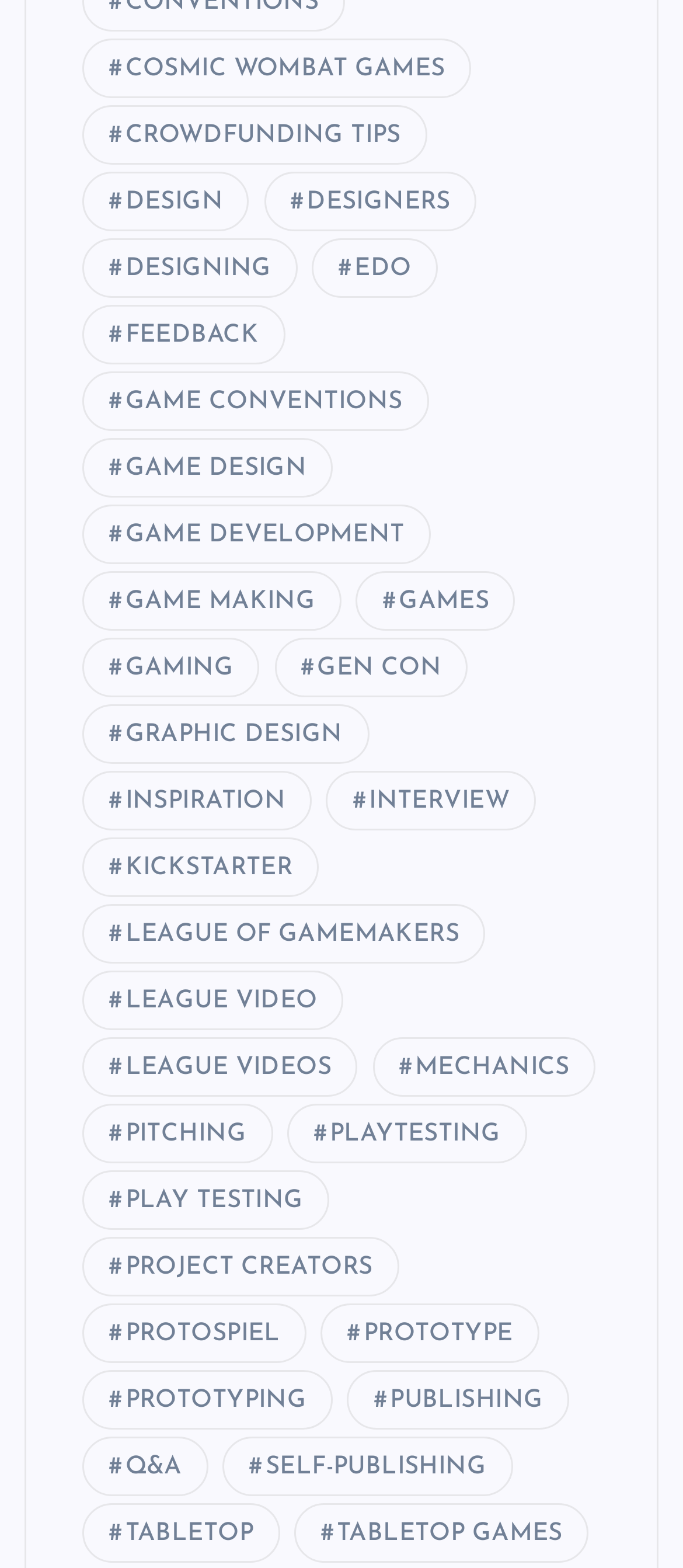For the element described, predict the bounding box coordinates as (top-left x, top-left y, bottom-right x, bottom-right y). All values should be between 0 and 1. Element description: PROTOSPIEL

[0.121, 0.831, 0.449, 0.869]